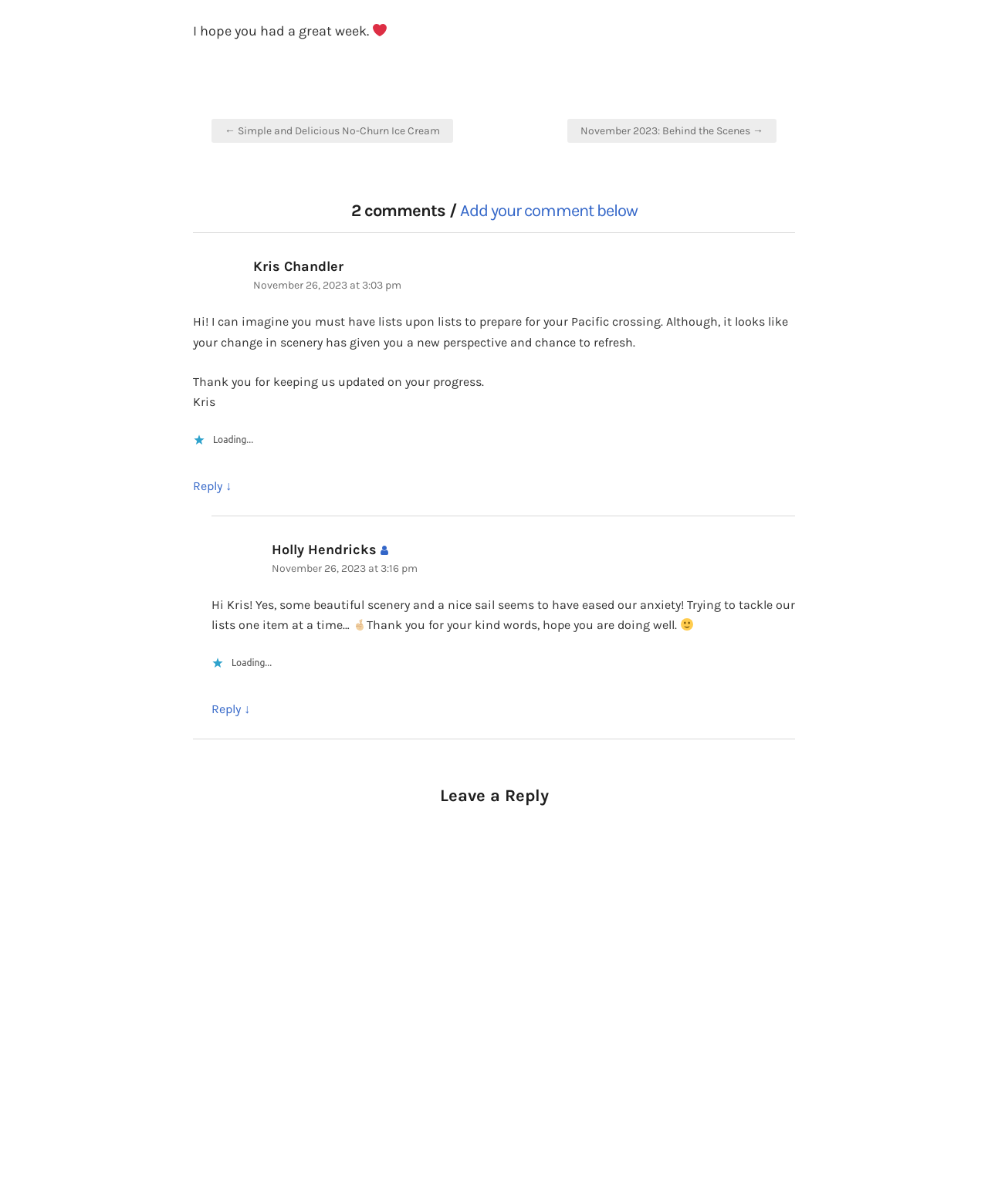Can you specify the bounding box coordinates of the area that needs to be clicked to fulfill the following instruction: "Fill in the comment form"?

[0.195, 0.681, 0.805, 0.956]